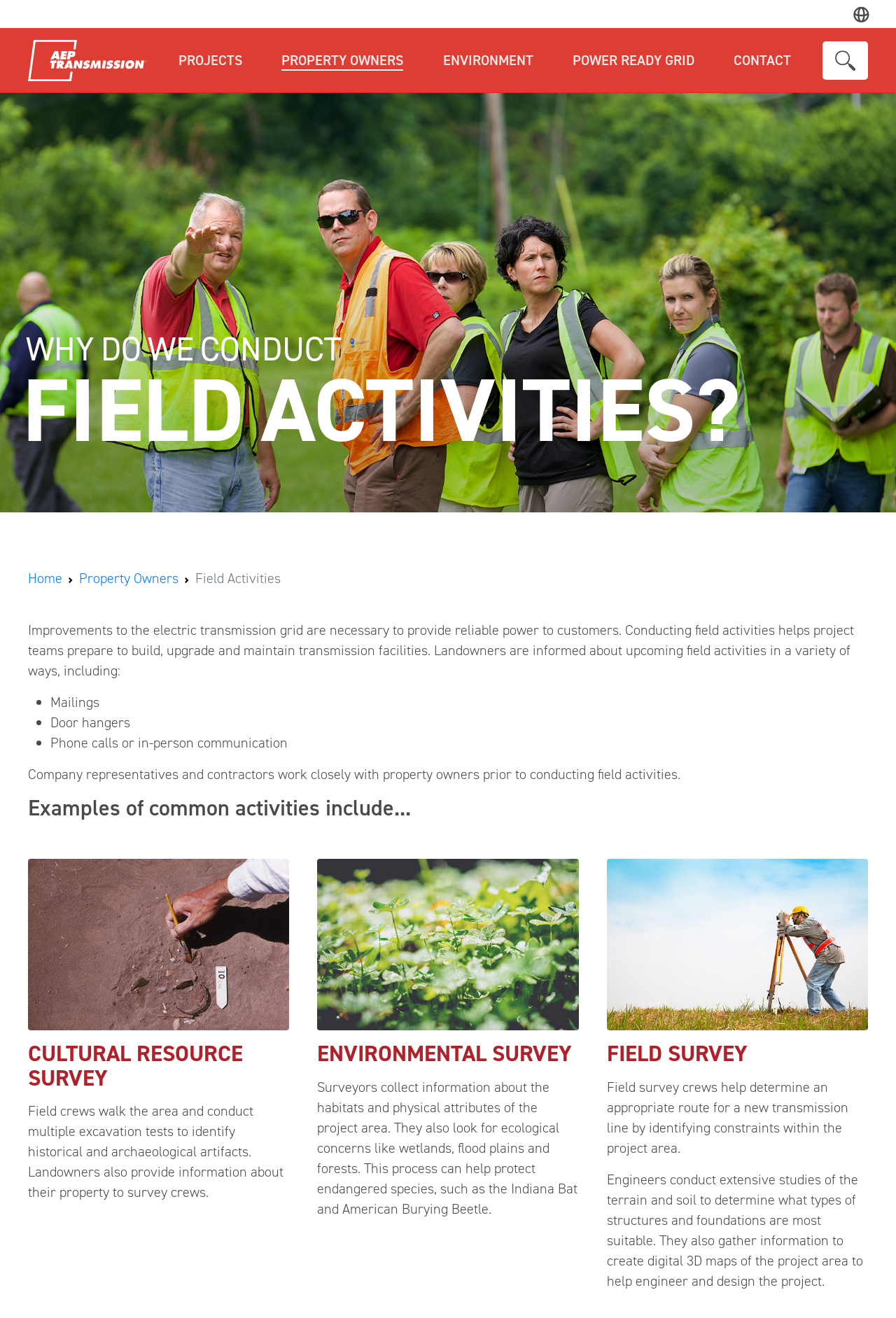Please identify the bounding box coordinates of the clickable element to fulfill the following instruction: "Click the 'AEP Transmission' link". The coordinates should be four float numbers between 0 and 1, i.e., [left, top, right, bottom].

[0.031, 0.03, 0.164, 0.062]